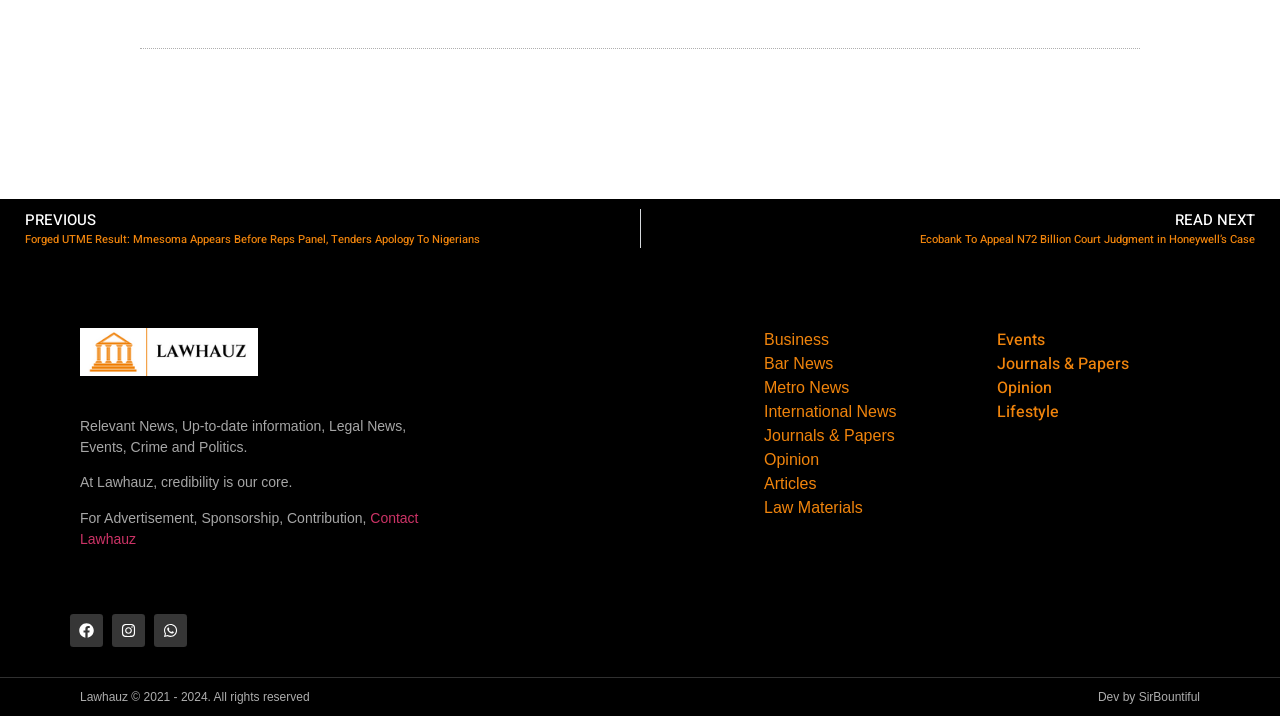Using the element description provided, determine the bounding box coordinates in the format (top-left x, top-left y, bottom-right x, bottom-right y). Ensure that all values are floating point numbers between 0 and 1. Element description: Opinion

[0.597, 0.626, 0.759, 0.66]